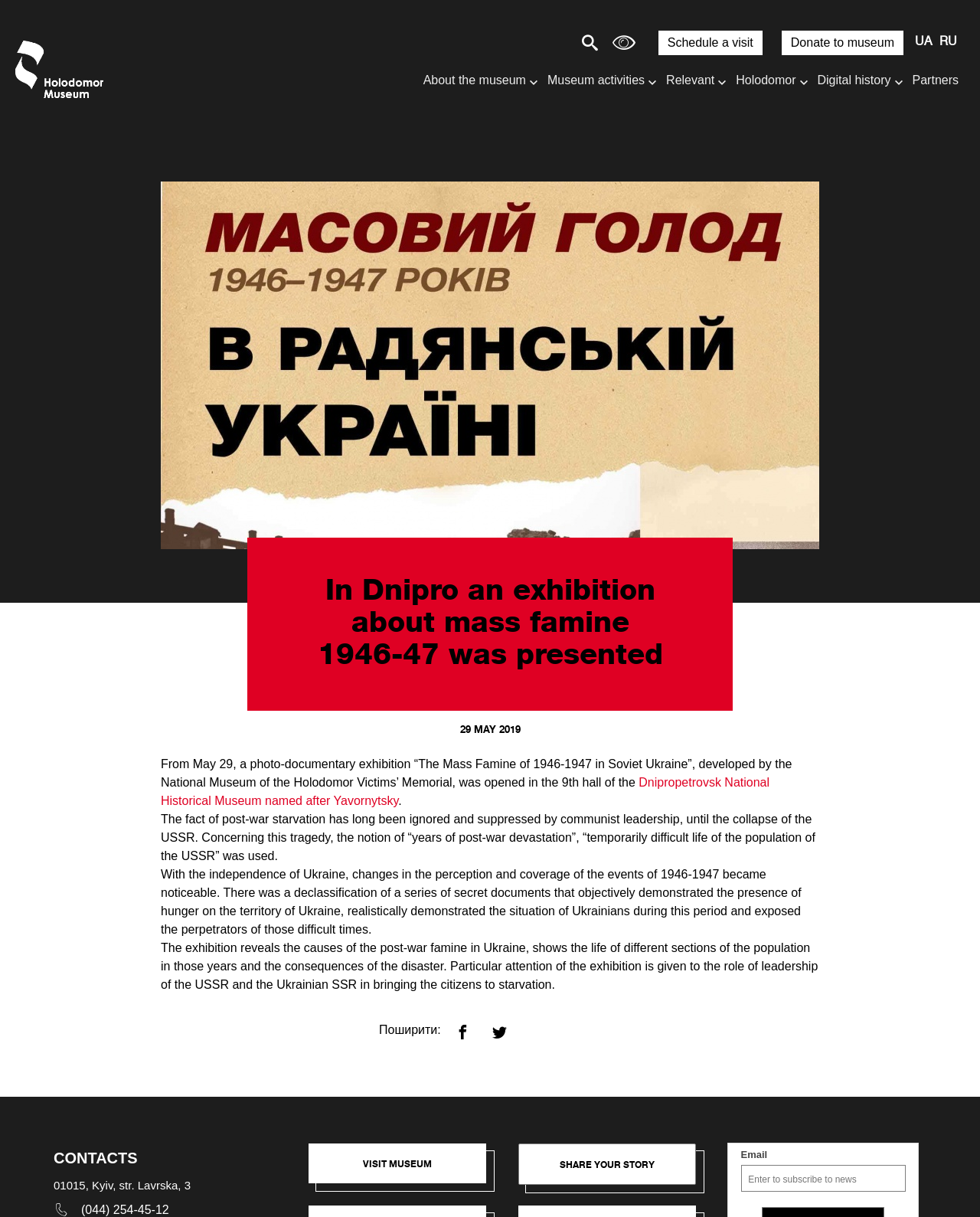What is the date of the exhibition opening?
Please give a detailed answer to the question using the information shown in the image.

I found the answer by looking at the static text element with the content '29 MAY 2019' which is located below the main heading of the webpage.